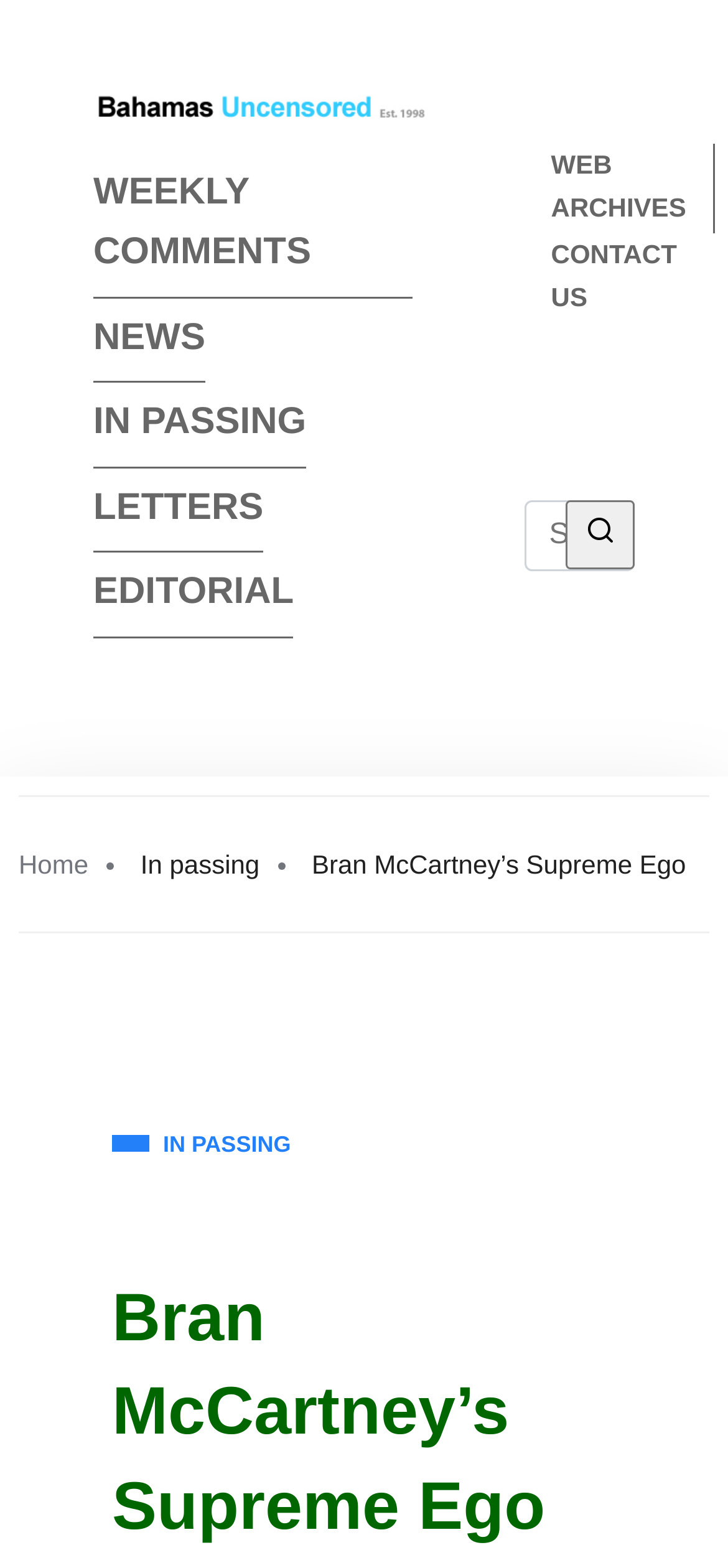Provide a one-word or short-phrase answer to the question:
What is the purpose of the button with the icon ''?

Search